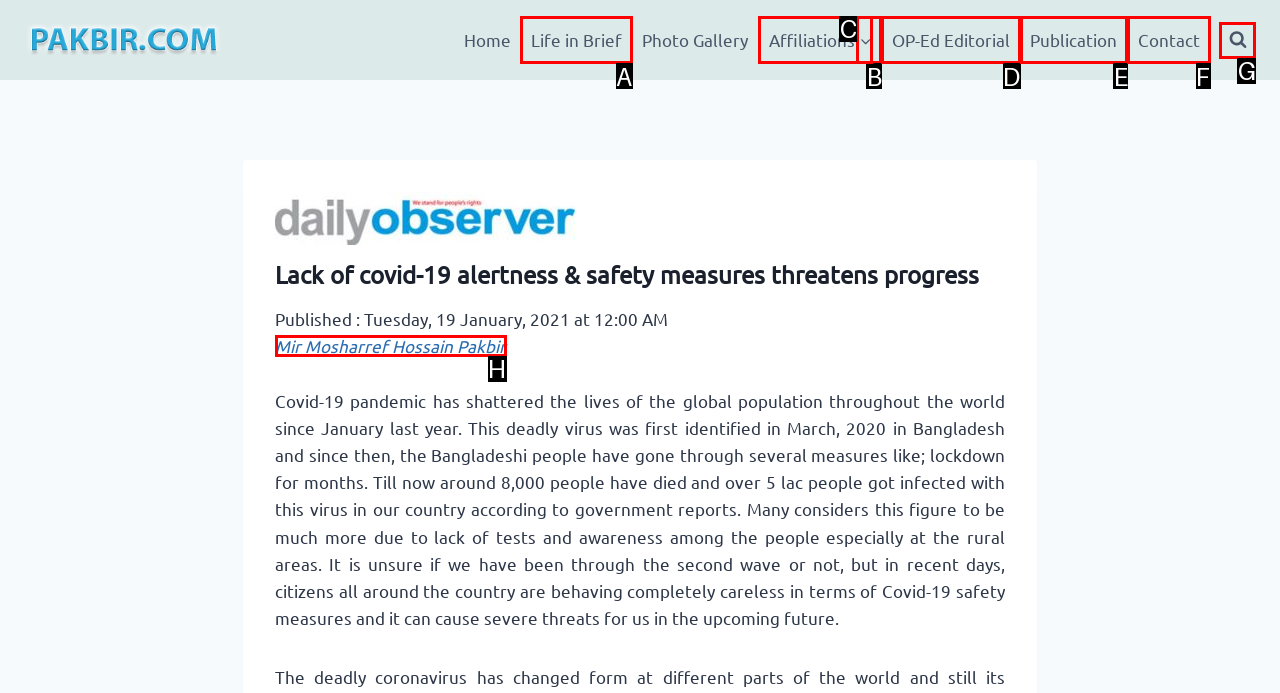Point out the HTML element I should click to achieve the following task: Open the Search Form Provide the letter of the selected option from the choices.

G